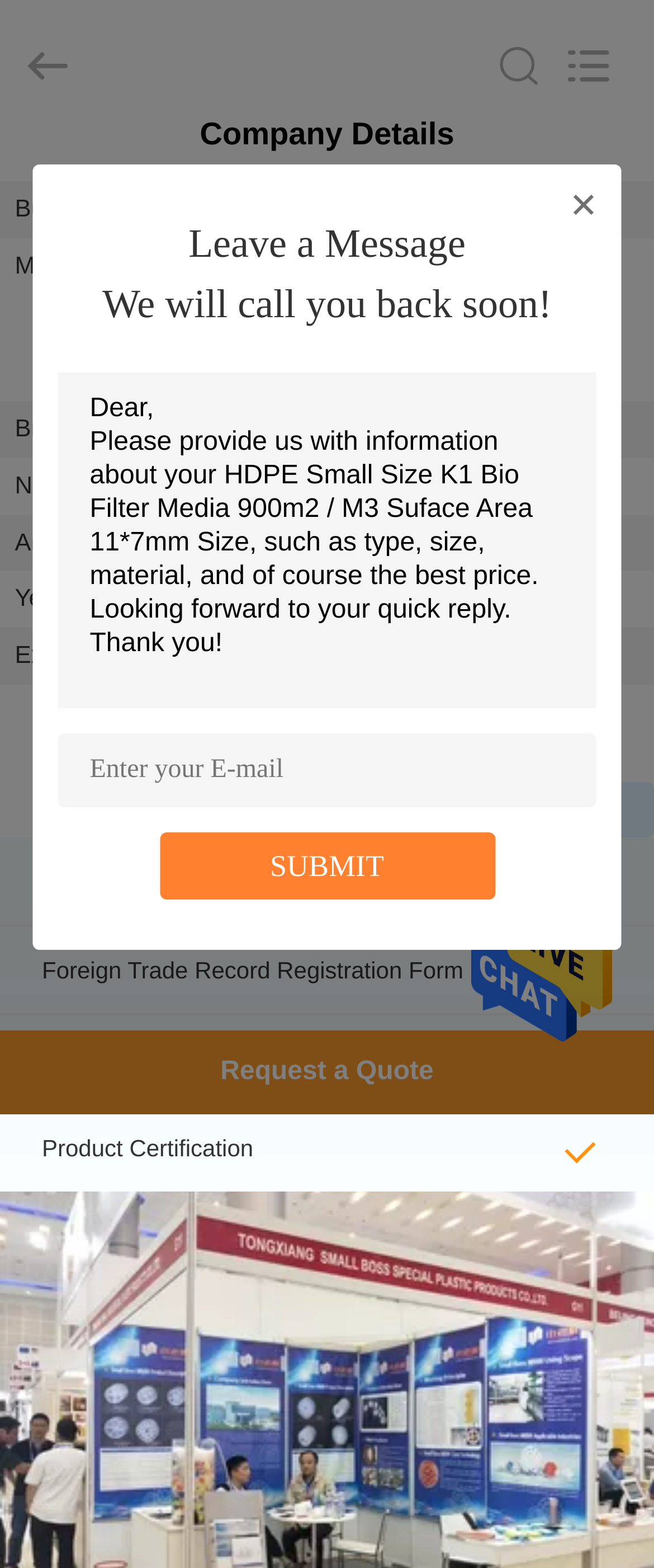Identify the bounding box coordinates of the element that should be clicked to fulfill this task: "Enter your E-mail". The coordinates should be provided as four float numbers between 0 and 1, i.e., [left, top, right, bottom].

[0.088, 0.468, 0.912, 0.515]